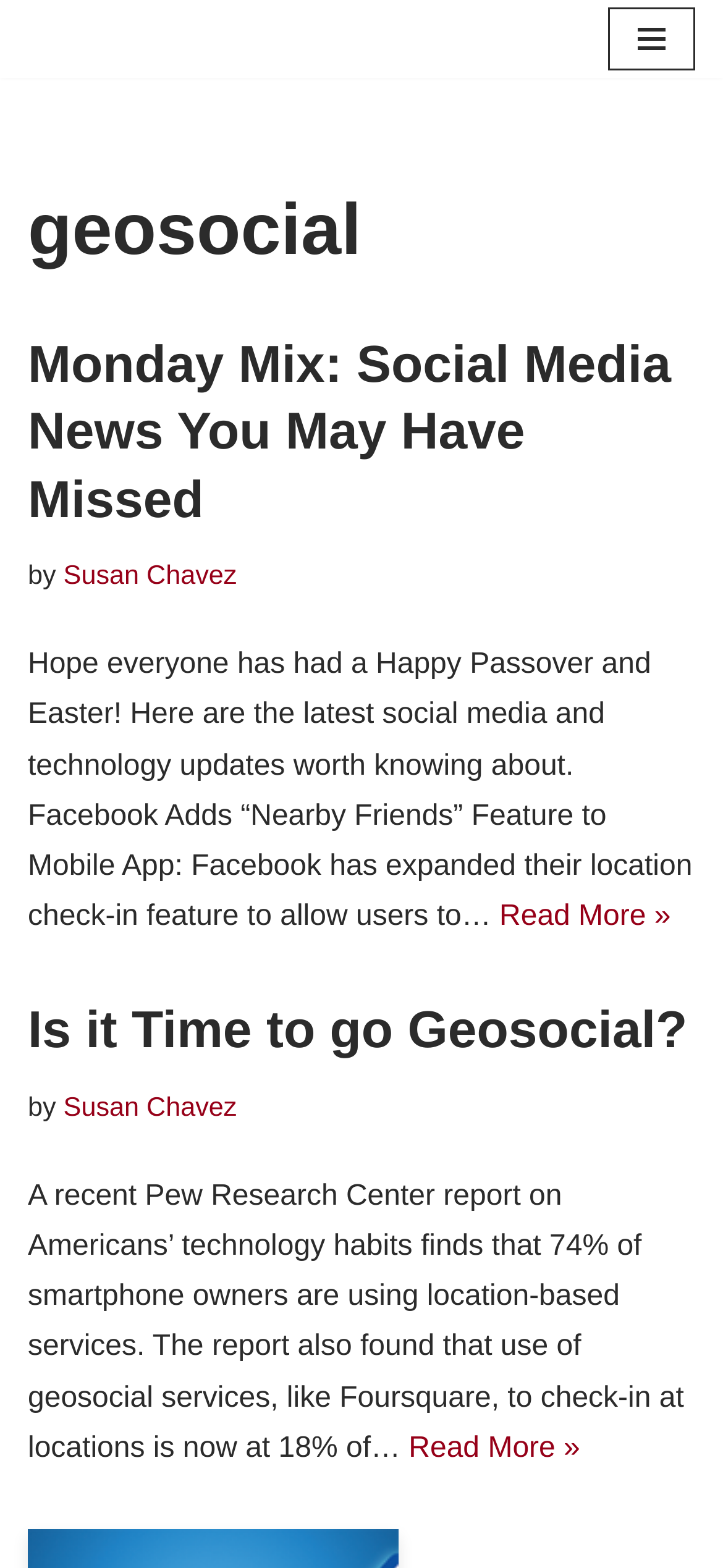Find the bounding box of the web element that fits this description: "Skip to content".

[0.0, 0.038, 0.077, 0.061]